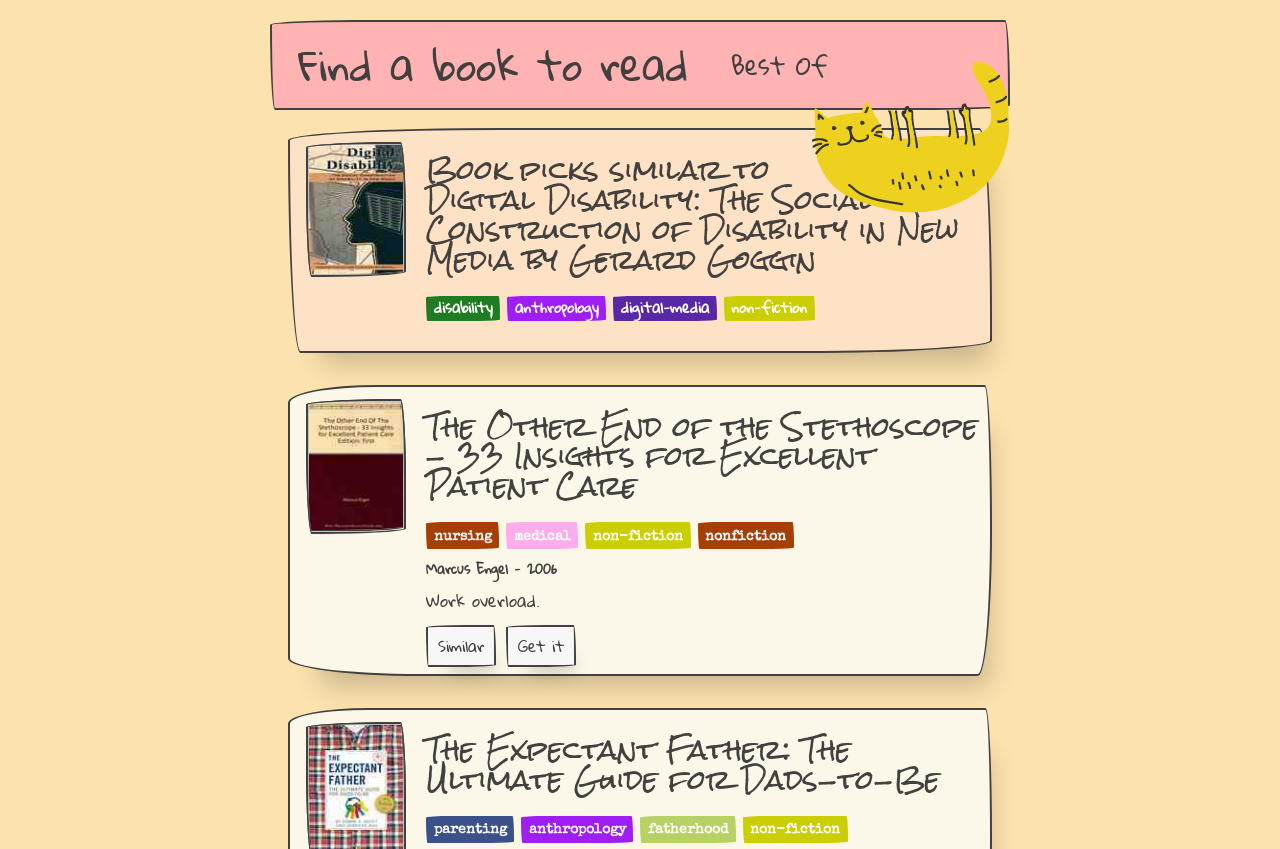What is the author of the second book recommendation?
Please give a detailed and thorough answer to the question, covering all relevant points.

I looked at the description of the second book recommendation, 'The Other End of the Stethoscope - 33 Insights for Excellent Patient Care', and saw that it mentions 'Marcus Engel - 2006'. Therefore, the author of the second book recommendation is Marcus Engel.